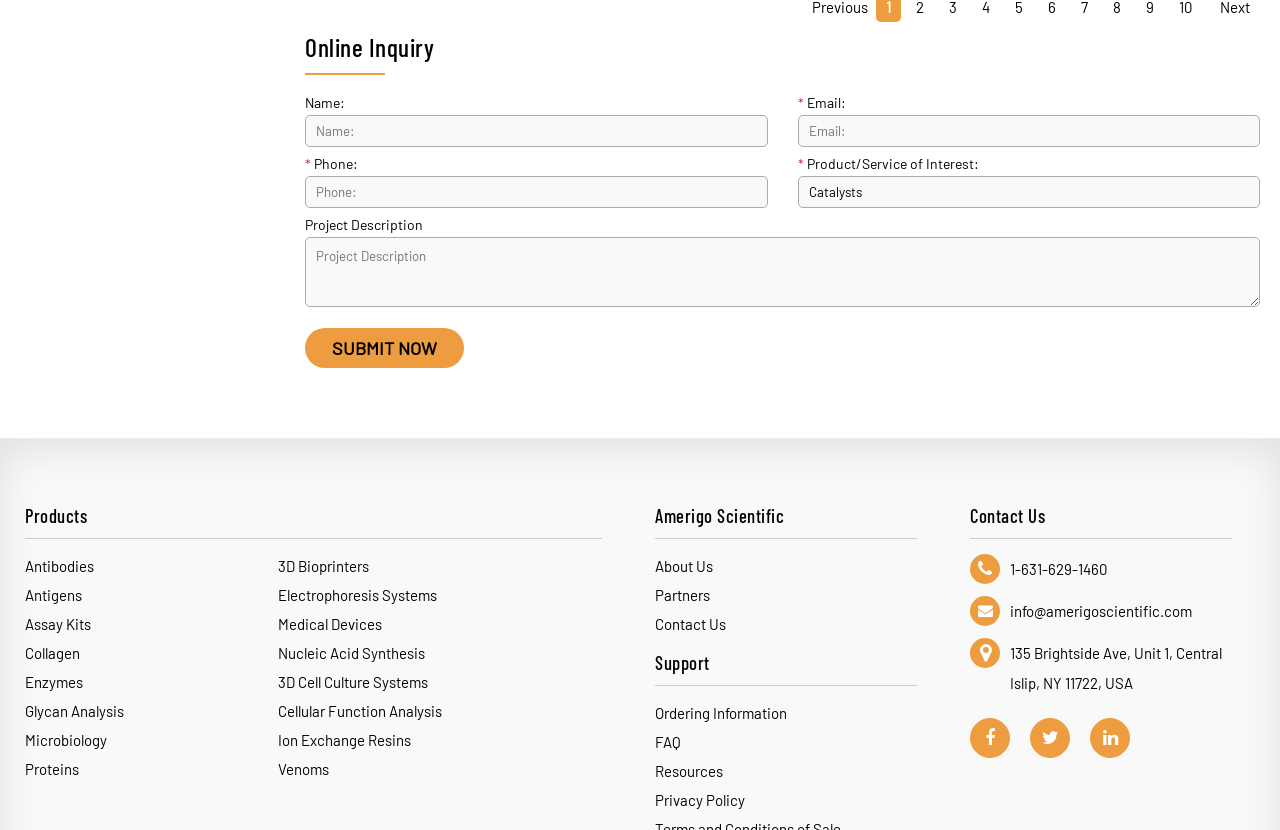Determine the coordinates of the bounding box for the clickable area needed to execute this instruction: "Enter name".

[0.238, 0.139, 0.6, 0.177]